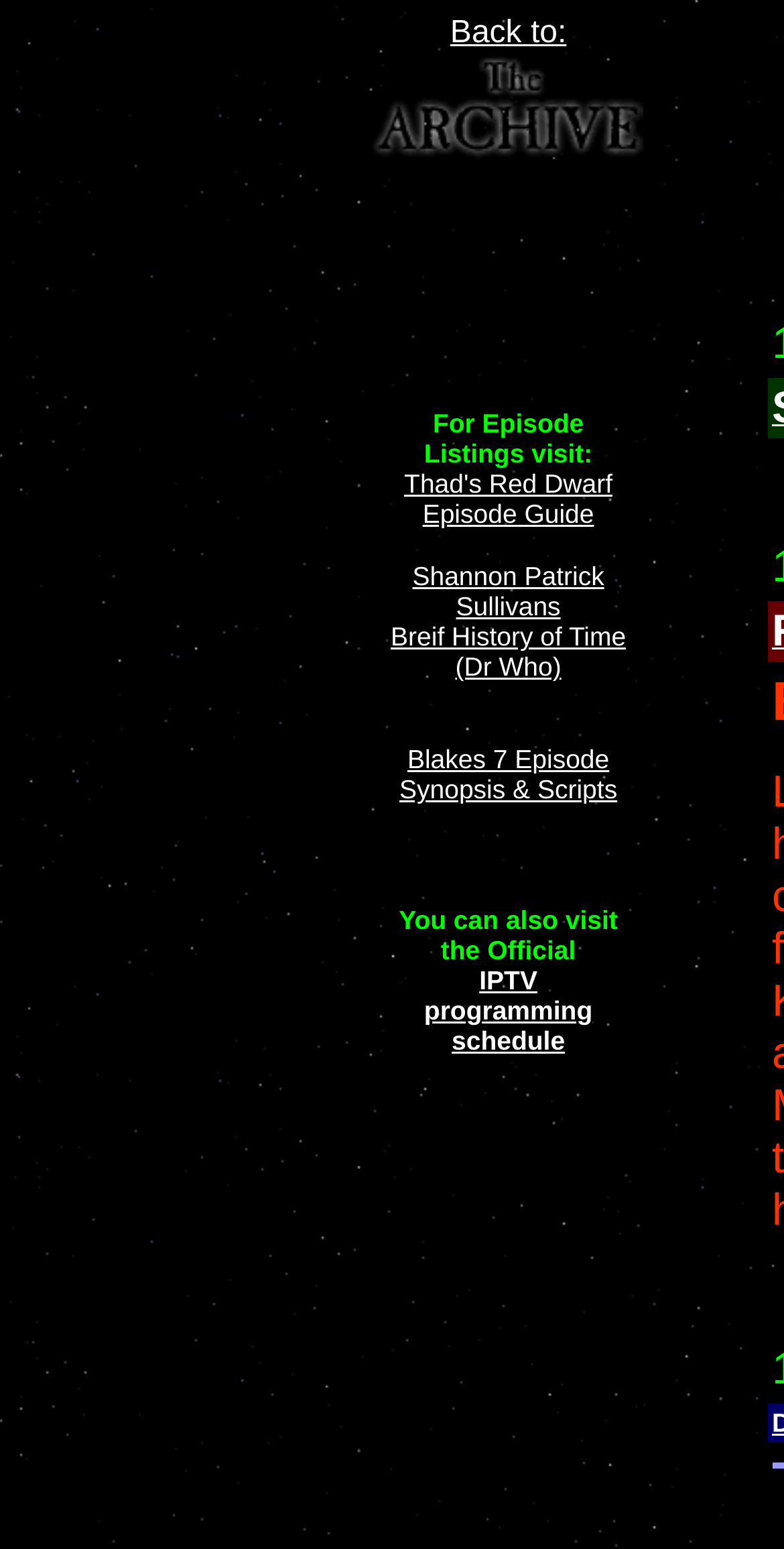Please find the bounding box for the UI element described by: "ram.raman@live.ca".

None